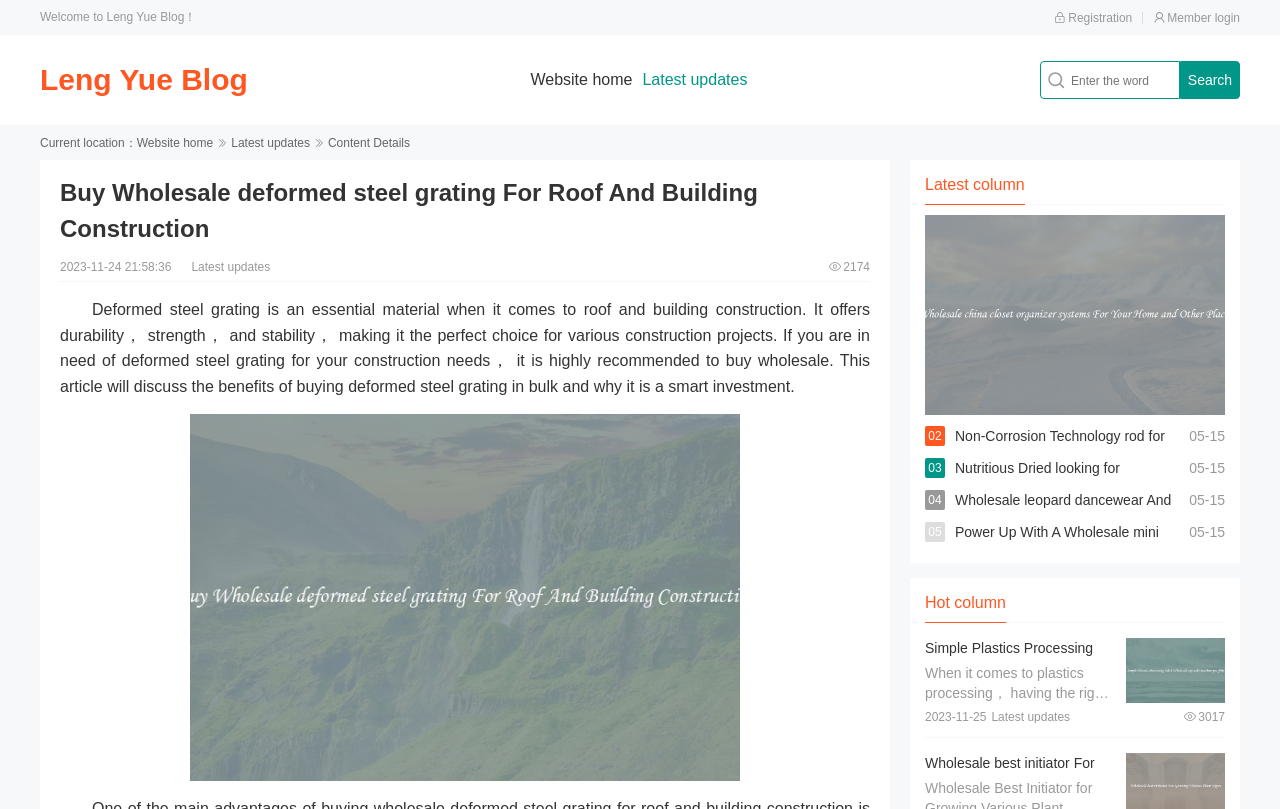What is the date of the latest update?
Provide a fully detailed and comprehensive answer to the question.

I searched for the latest update's date and found it in the text '2023-11-25' next to the 'Latest updates' label.